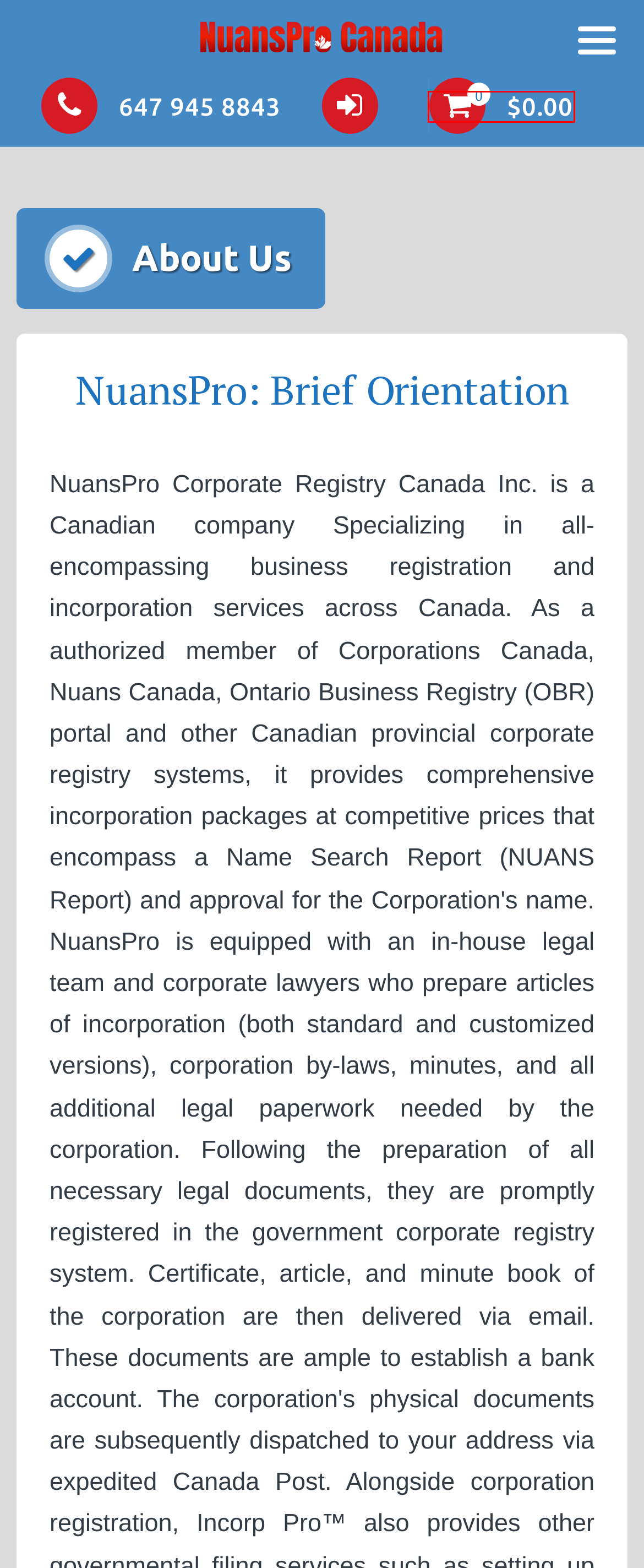Using the screenshot of a webpage with a red bounding box, pick the webpage description that most accurately represents the new webpage after the element inside the red box is clicked. Here are the candidates:
A. Disclaimer and Declarations for Incorp Pro™ Services And Website
B. Incorporating Frequently Asked Questions -
C. Track Your Order -
D. Business Supports, Services and Supplies -
E. Cart -
F. Non Profit Organization - Services Now Availble With
G. File a Trademark Application Online - Now Availble With
H. Nuans Report, Pre-Search - Services Availble With

E